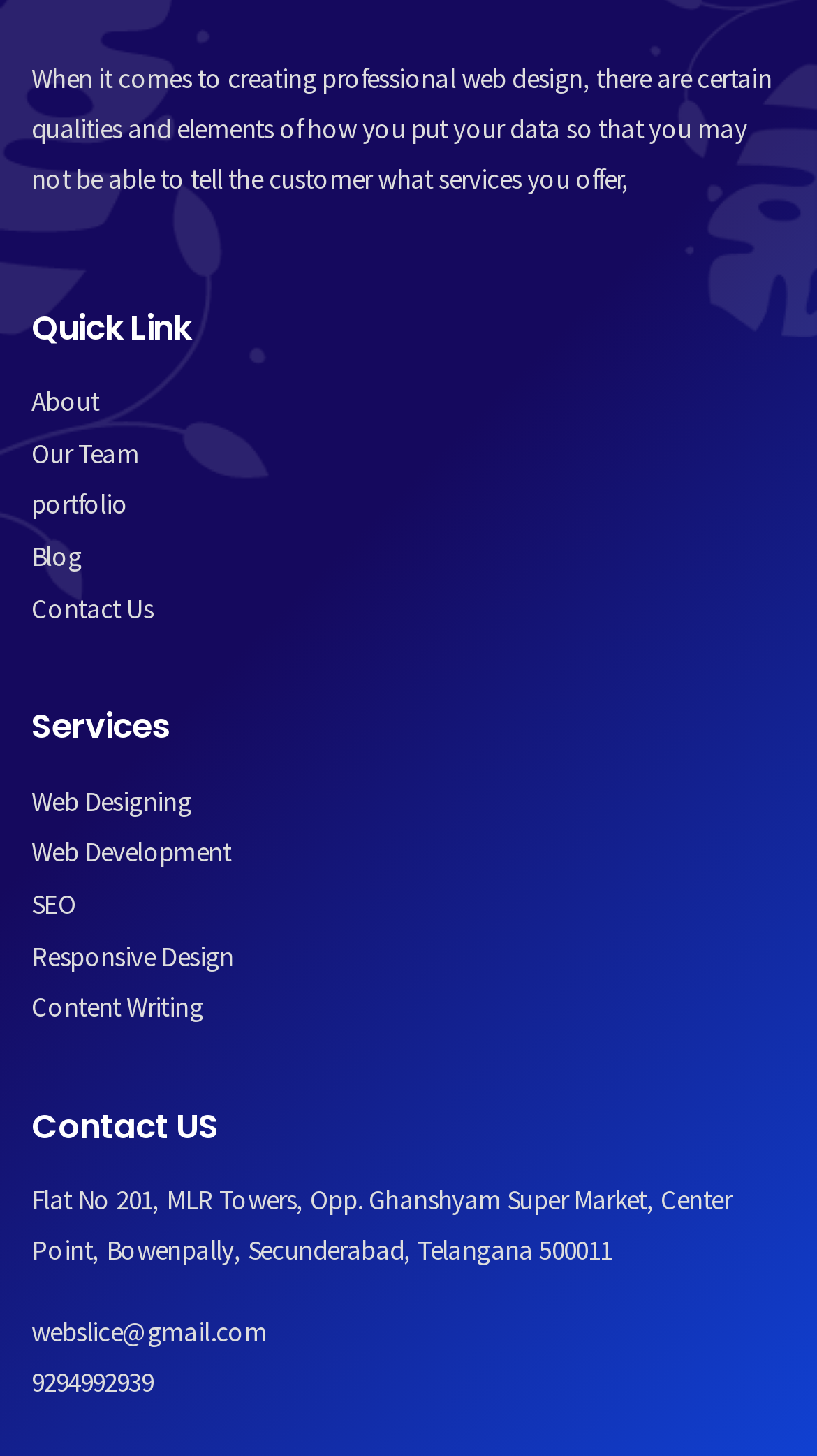Use a single word or phrase to answer the question: What is the phone number of the company?

9294992939